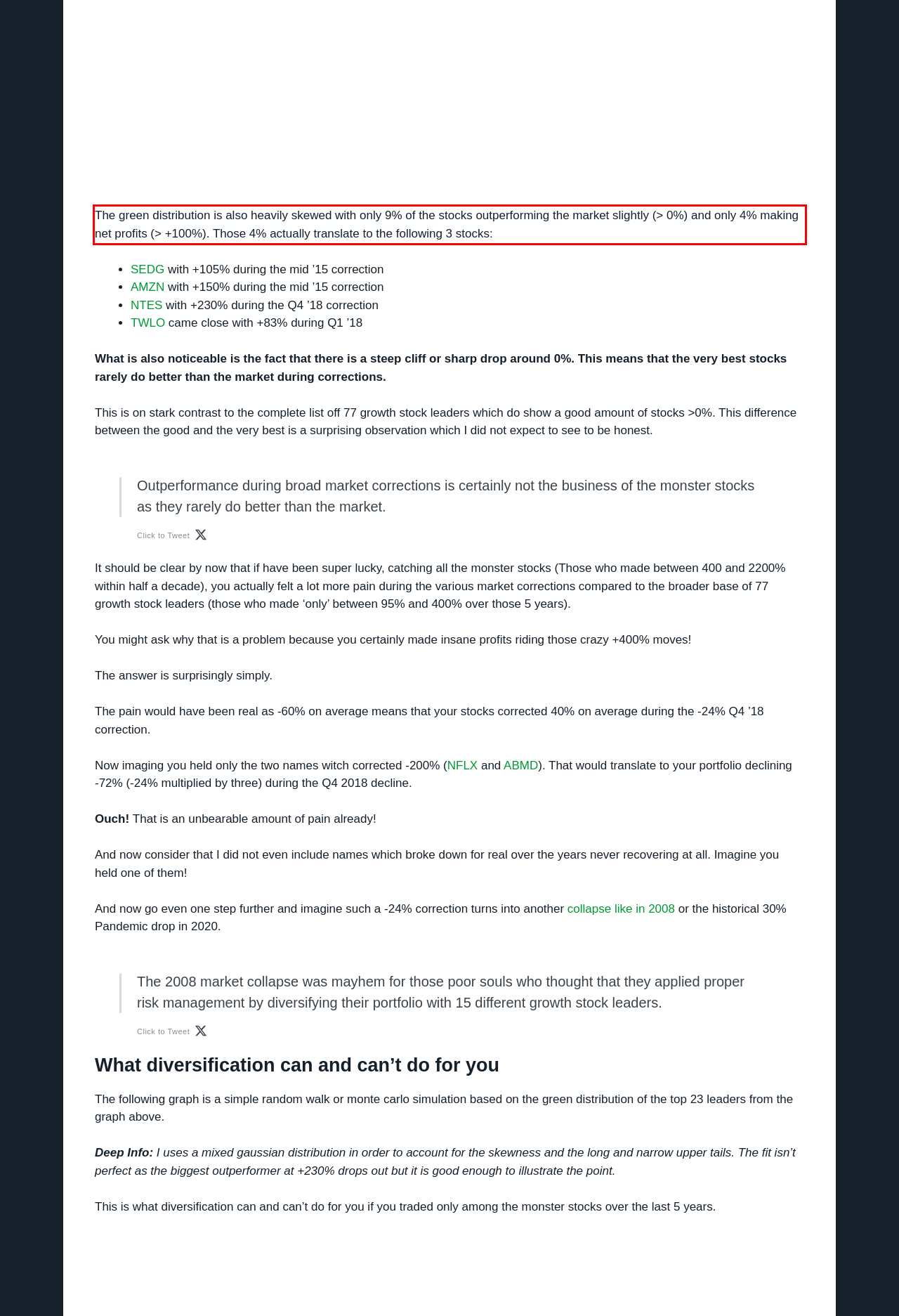Examine the webpage screenshot, find the red bounding box, and extract the text content within this marked area.

The green distribution is also heavily skewed with only 9% of the stocks outperforming the market slightly (> 0%) and only 4% making net profits (> +100%). Those 4% actually translate to the following 3 stocks: